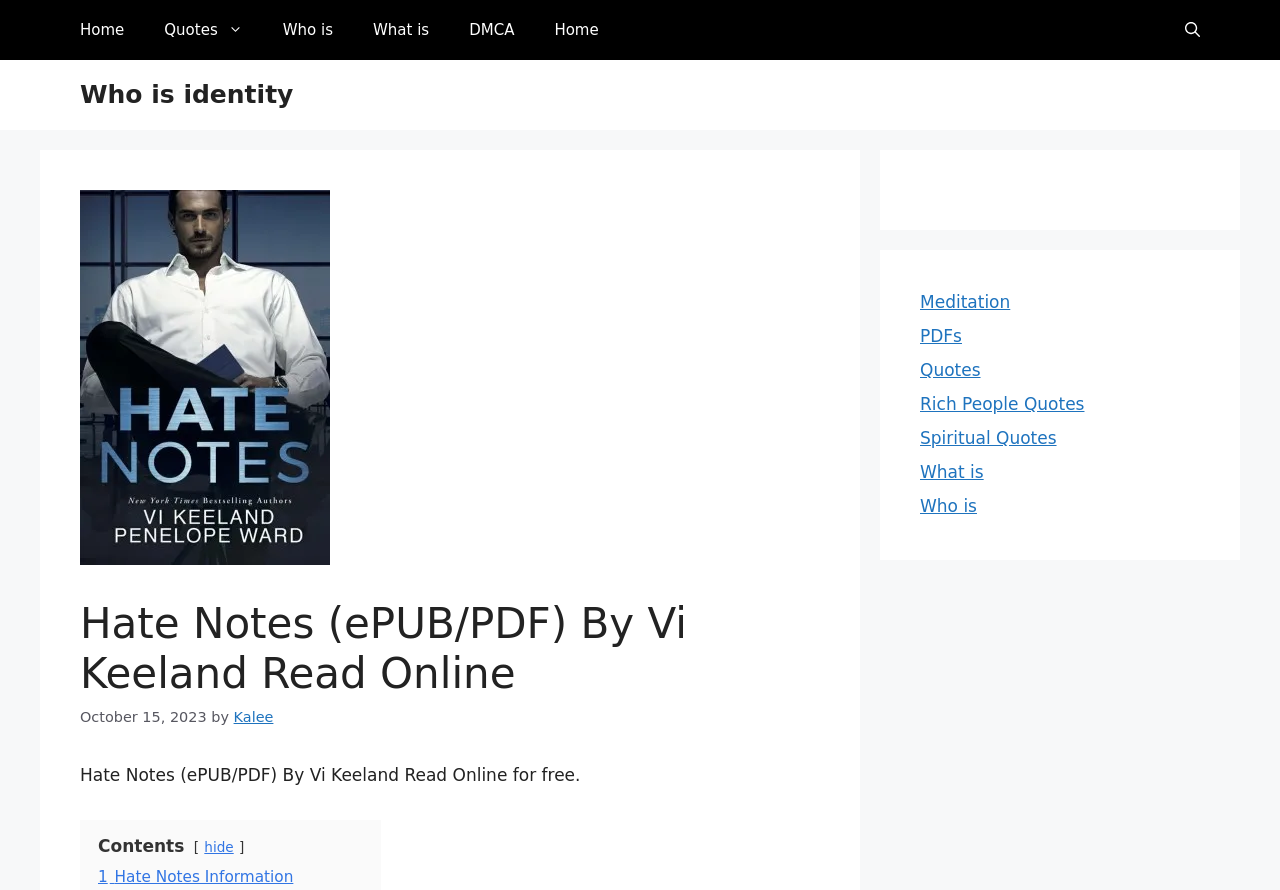Use the details in the image to answer the question thoroughly: 
What is the name of the book on this webpage?

The name of the book can be found in the header section of the webpage, where it is written as 'Hate Notes (ePUB/PDF) By Vi Keeland Read Online'.